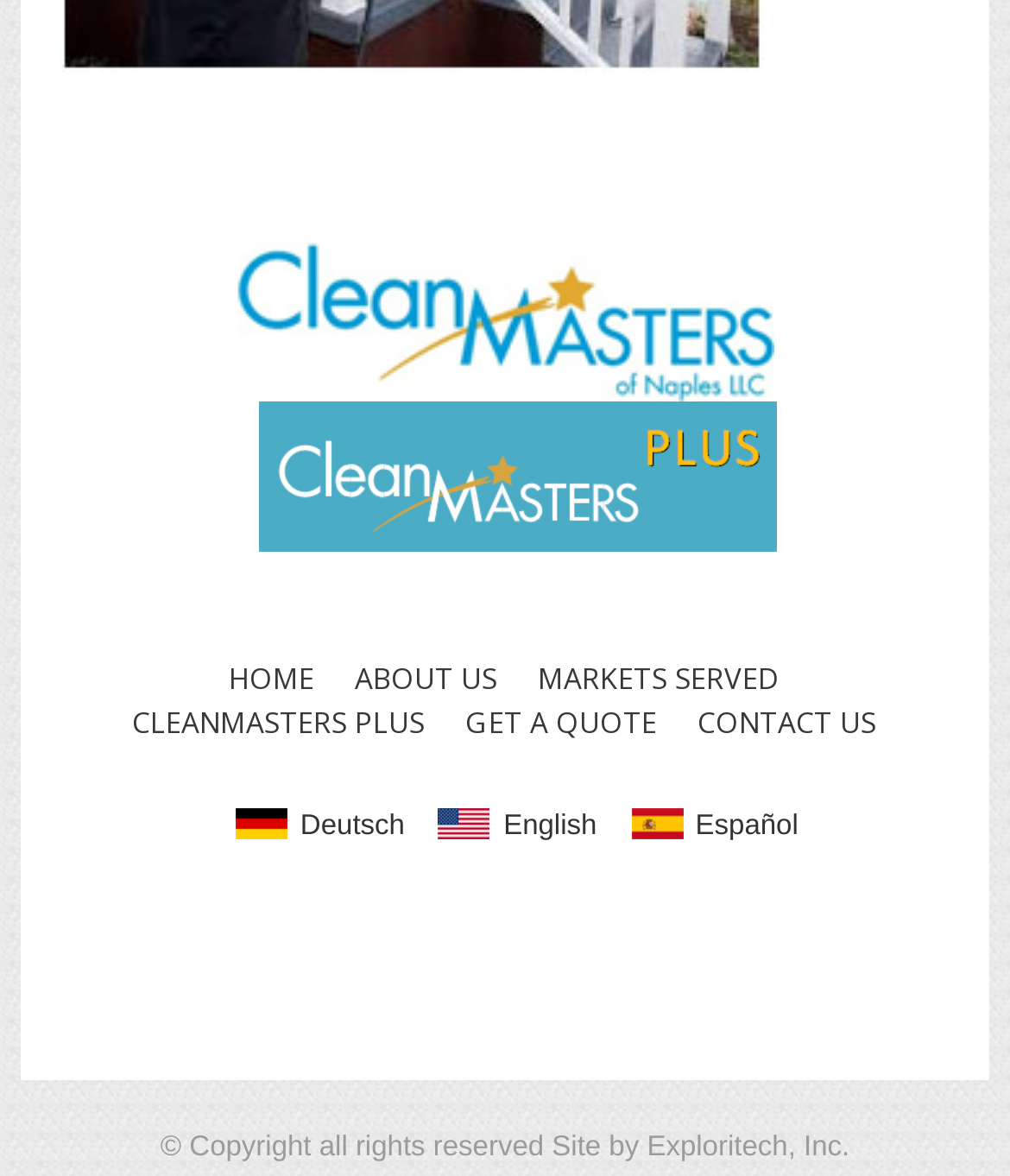Determine the bounding box coordinates of the clickable element to complete this instruction: "select English language". Provide the coordinates in the format of four float numbers between 0 and 1, [left, top, right, bottom].

[0.498, 0.689, 0.591, 0.715]